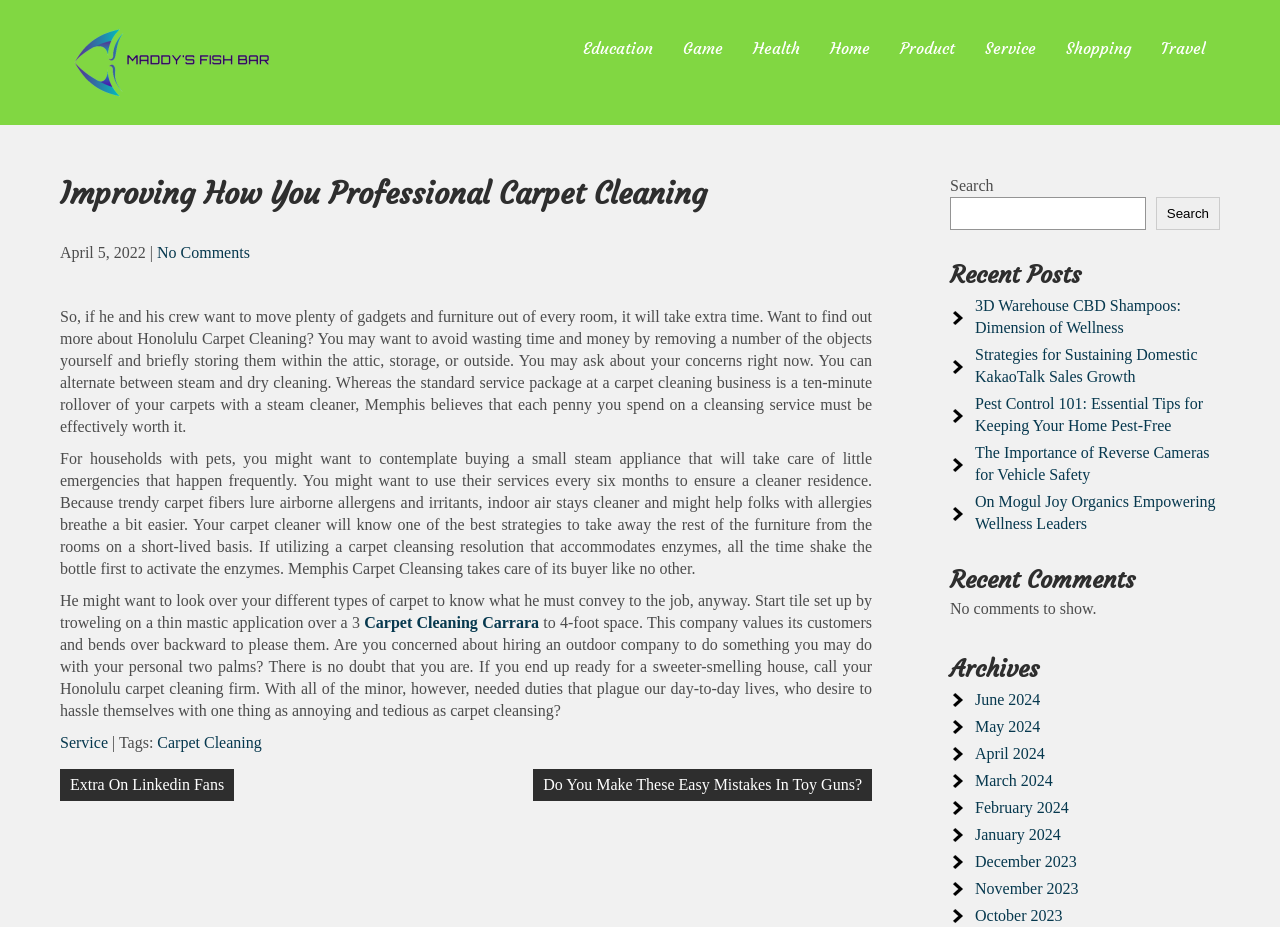Please locate the bounding box coordinates of the region I need to click to follow this instruction: "Search for something".

[0.742, 0.213, 0.895, 0.248]